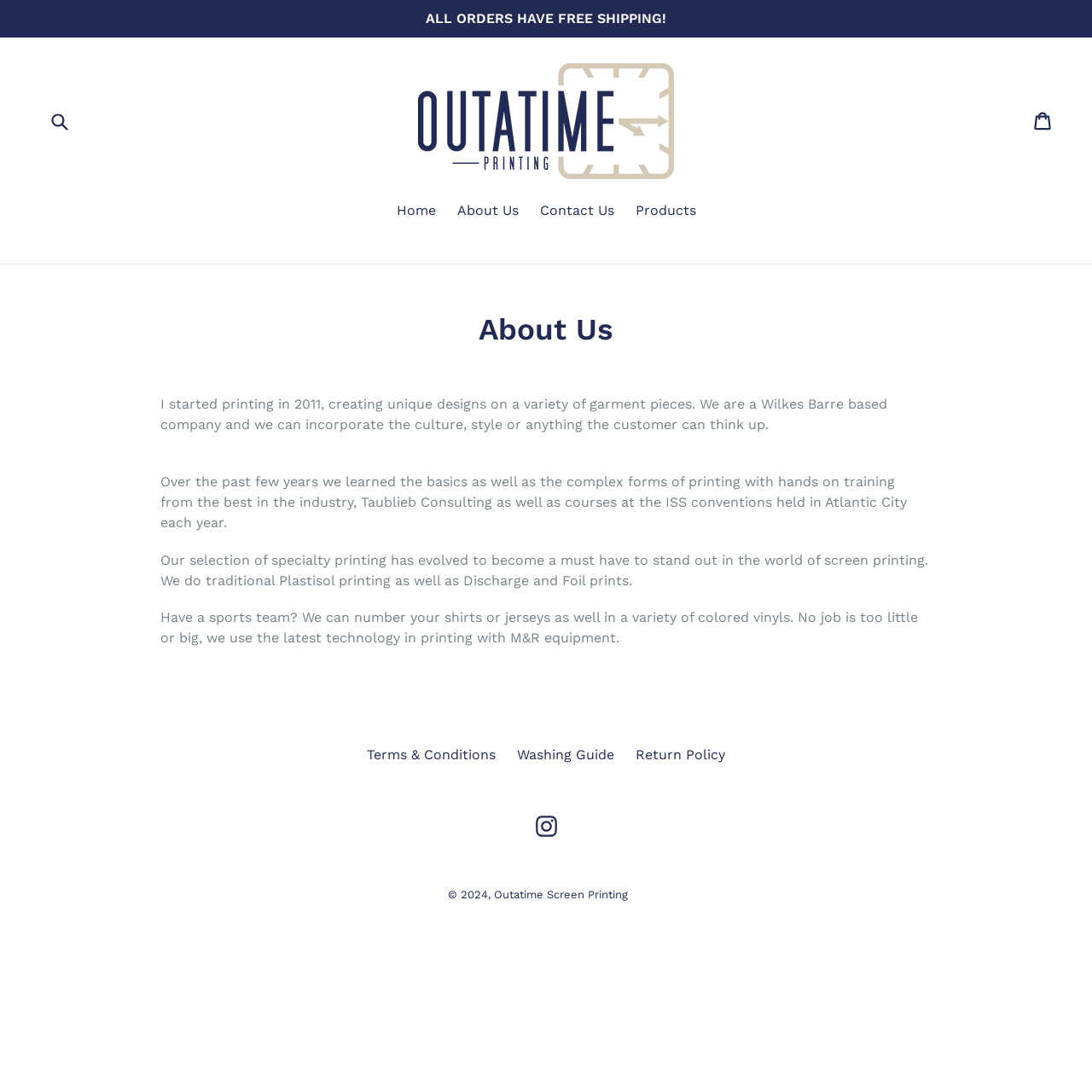Indicate the bounding box coordinates of the element that needs to be clicked to satisfy the following instruction: "Check terms and conditions". The coordinates should be four float numbers between 0 and 1, i.e., [left, top, right, bottom].

[0.336, 0.684, 0.454, 0.699]